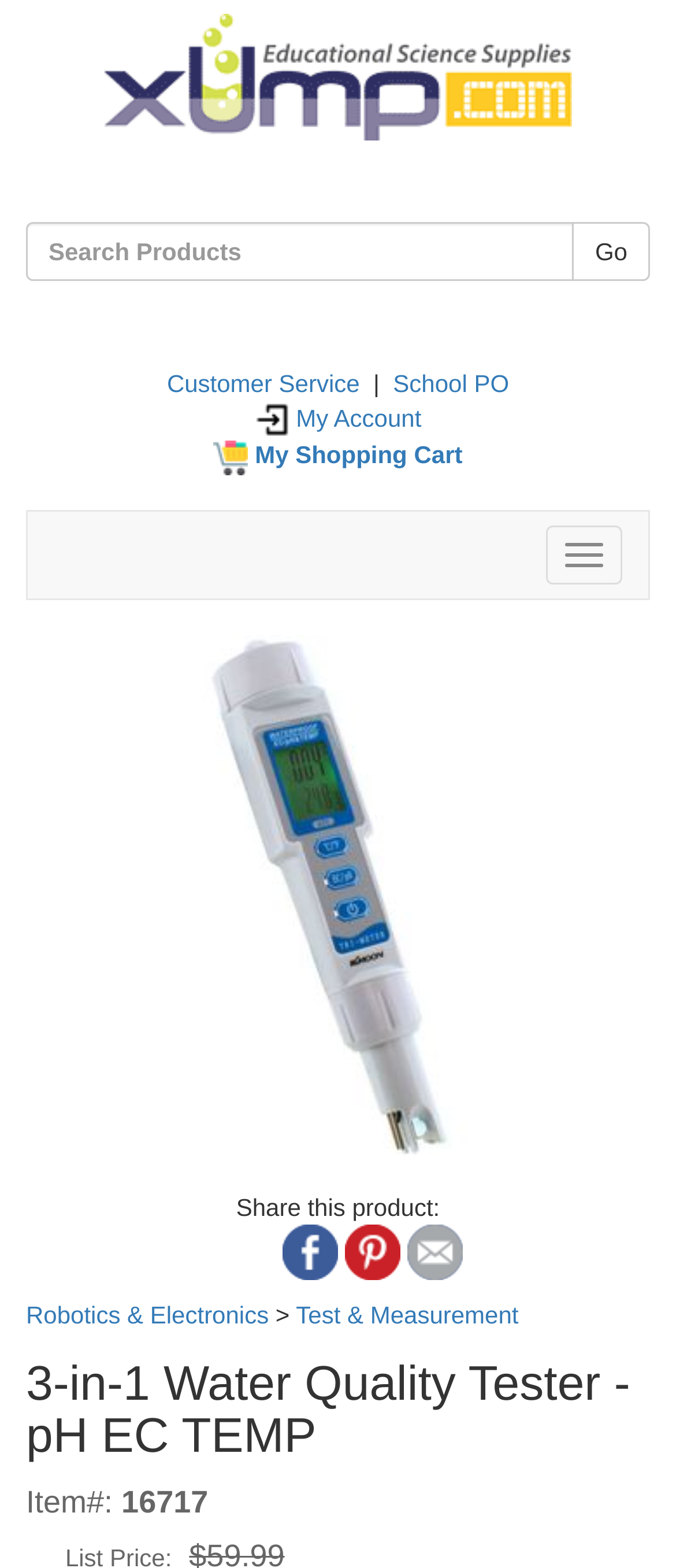Determine the bounding box coordinates for the area you should click to complete the following instruction: "Search for products".

[0.038, 0.142, 0.85, 0.179]